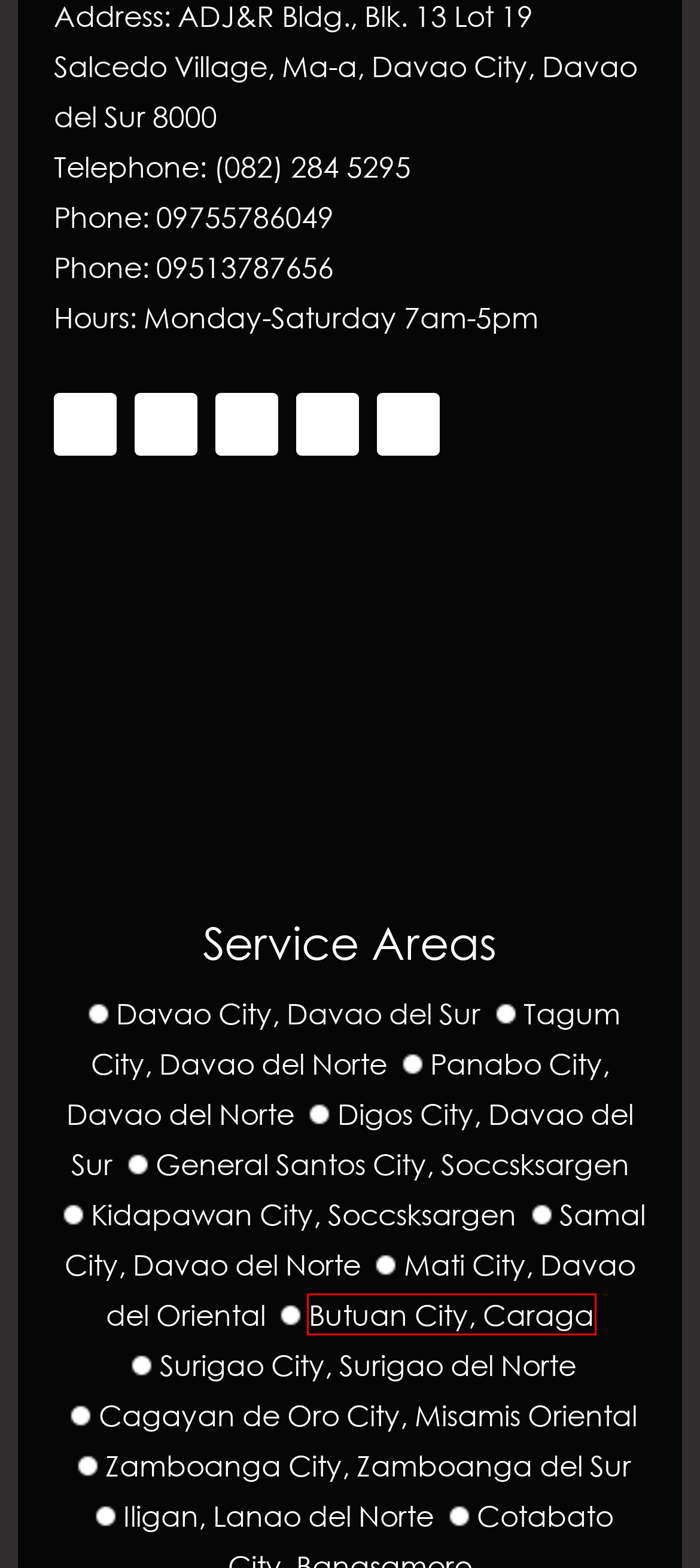You have a screenshot of a webpage with a red bounding box around an element. Identify the webpage description that best fits the new page that appears after clicking the selected element in the red bounding box. Here are the candidates:
A. Panabo City - ADJ and R Pest Control Services in Davao City
B. Mati City - ADJ and R Pest Control Services in Davao City
C. Butuan City - ADJ and R Pest Control Services in Davao City
D. Google Review Widget ✨- Embed to your website now
E. Digos City - ADJ and R Pest Control Services in Davao City
F. Tagum City - ADJ and R Pest Control Services in Davao City
G. Samal City - ADJ and R Pest Control Services in Davao City
H. Surigao City - ADJ and R Pest Control Services in Davao City

C